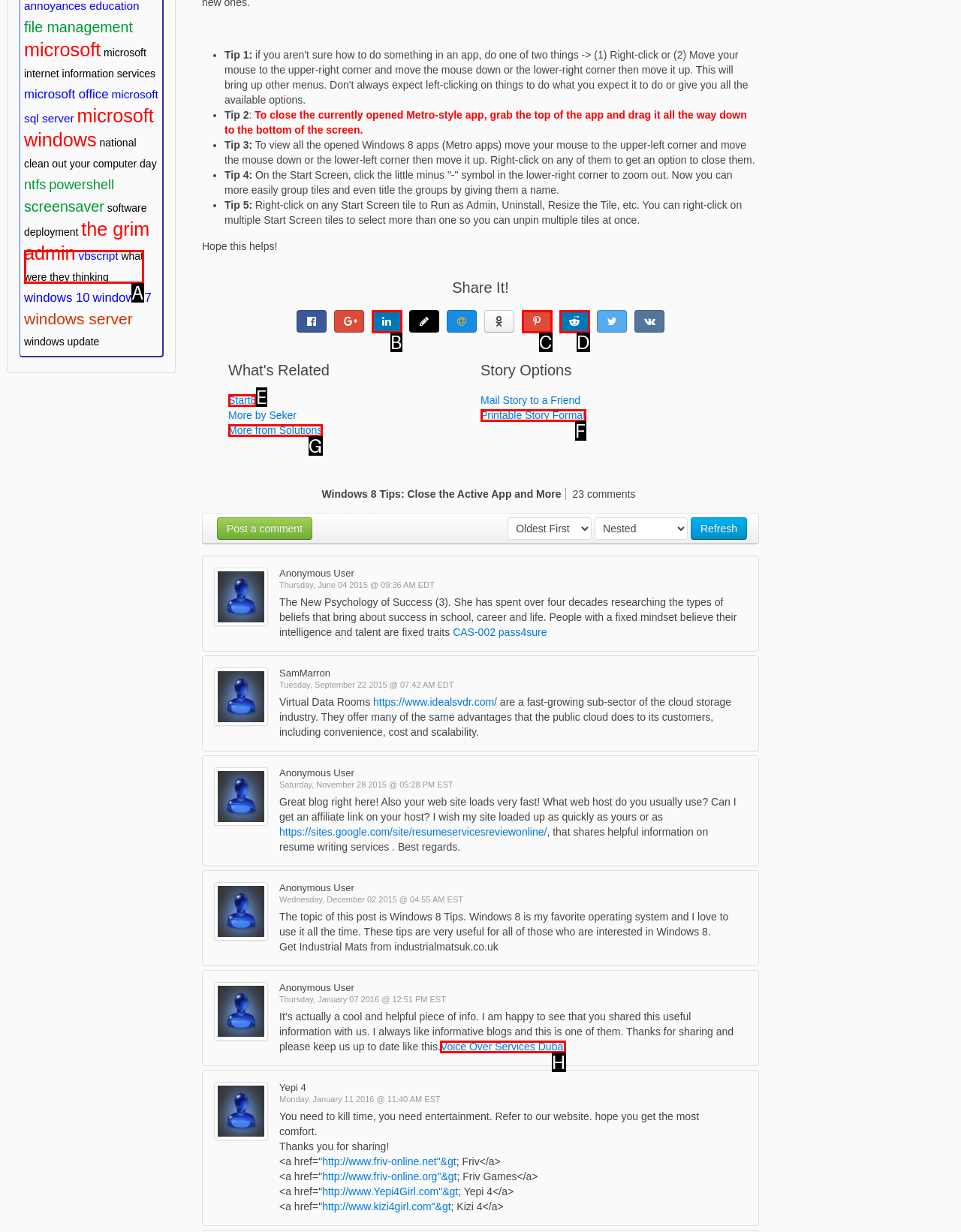Given the description: what were they thinking, identify the matching HTML element. Provide the letter of the correct option.

A